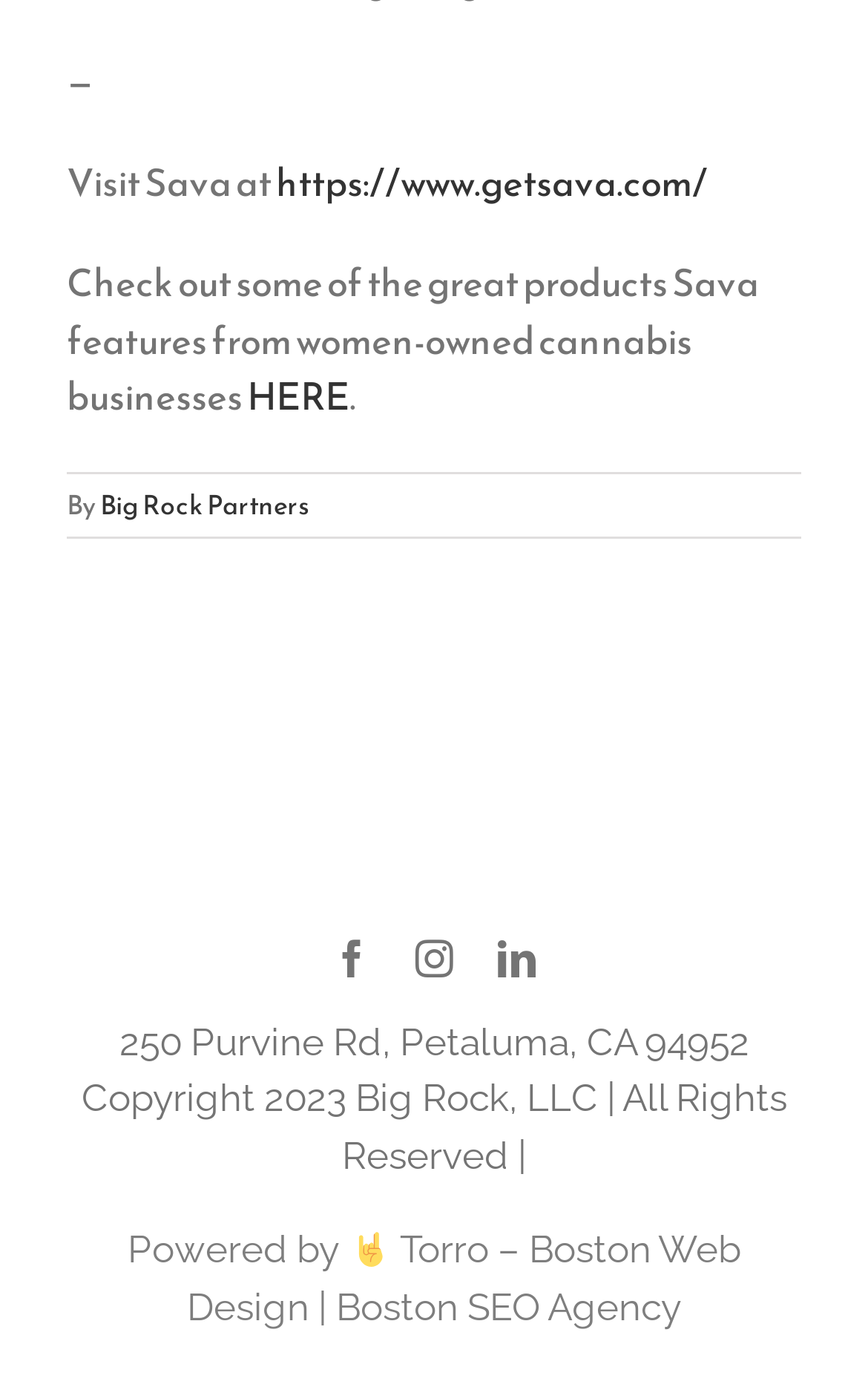What is the address of Big Rock Partners?
Examine the screenshot and reply with a single word or phrase.

250 Purvine Rd, Petaluma, CA 94952